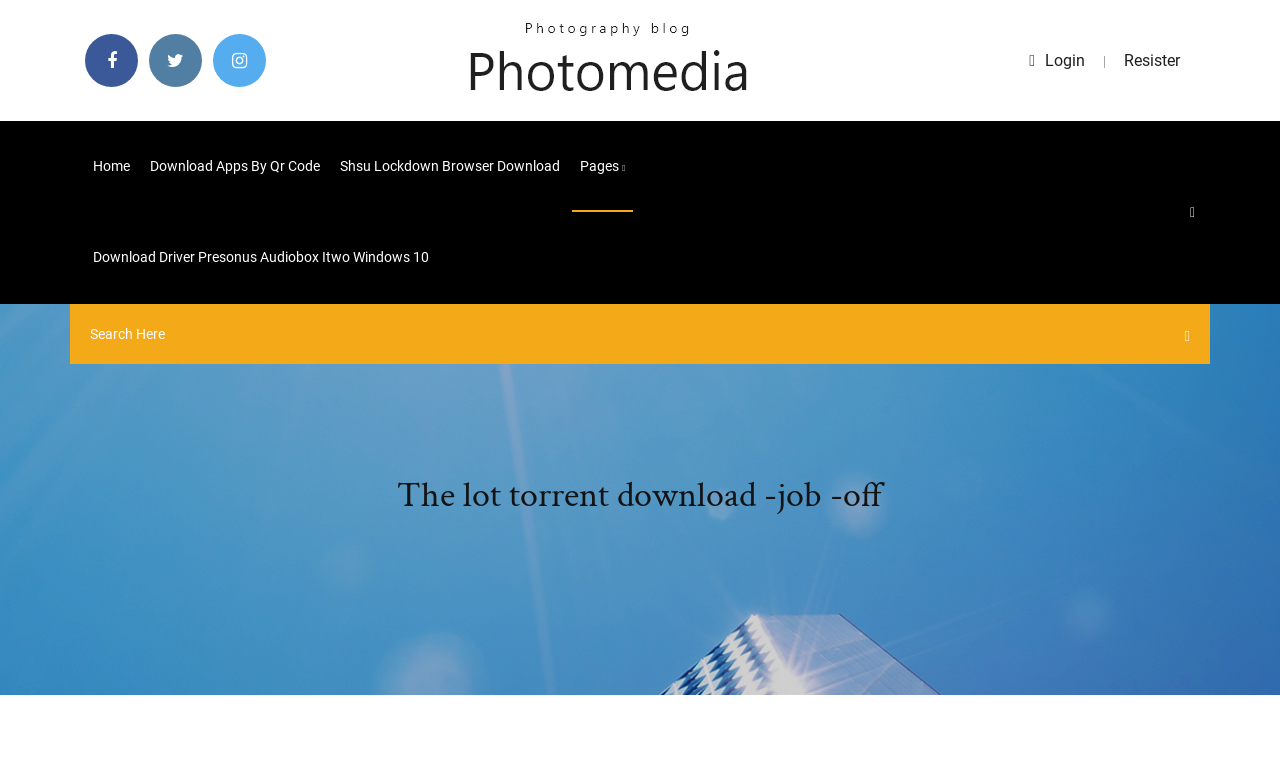Determine the bounding box coordinates for the UI element with the following description: "Shsu lockdown browser download". The coordinates should be four float numbers between 0 and 1, represented as [left, top, right, bottom].

[0.259, 0.155, 0.444, 0.271]